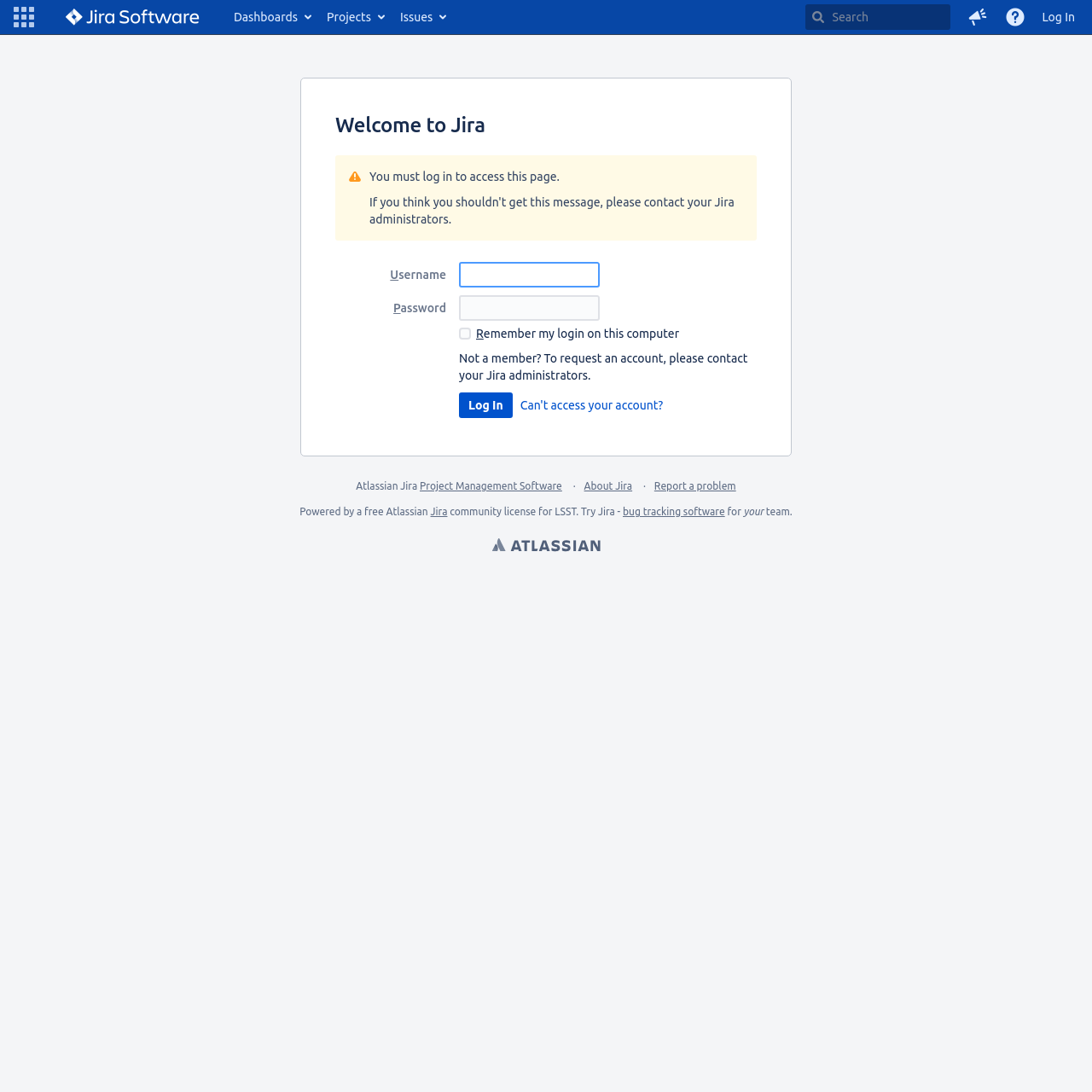What is the purpose of this webpage?
Use the information from the screenshot to give a comprehensive response to the question.

Based on the webpage's structure and content, it appears to be a login page for Jira, a project management software. The presence of username and password fields, as well as a 'Log In' button, suggests that the primary function of this webpage is to allow users to log in to their Jira accounts.